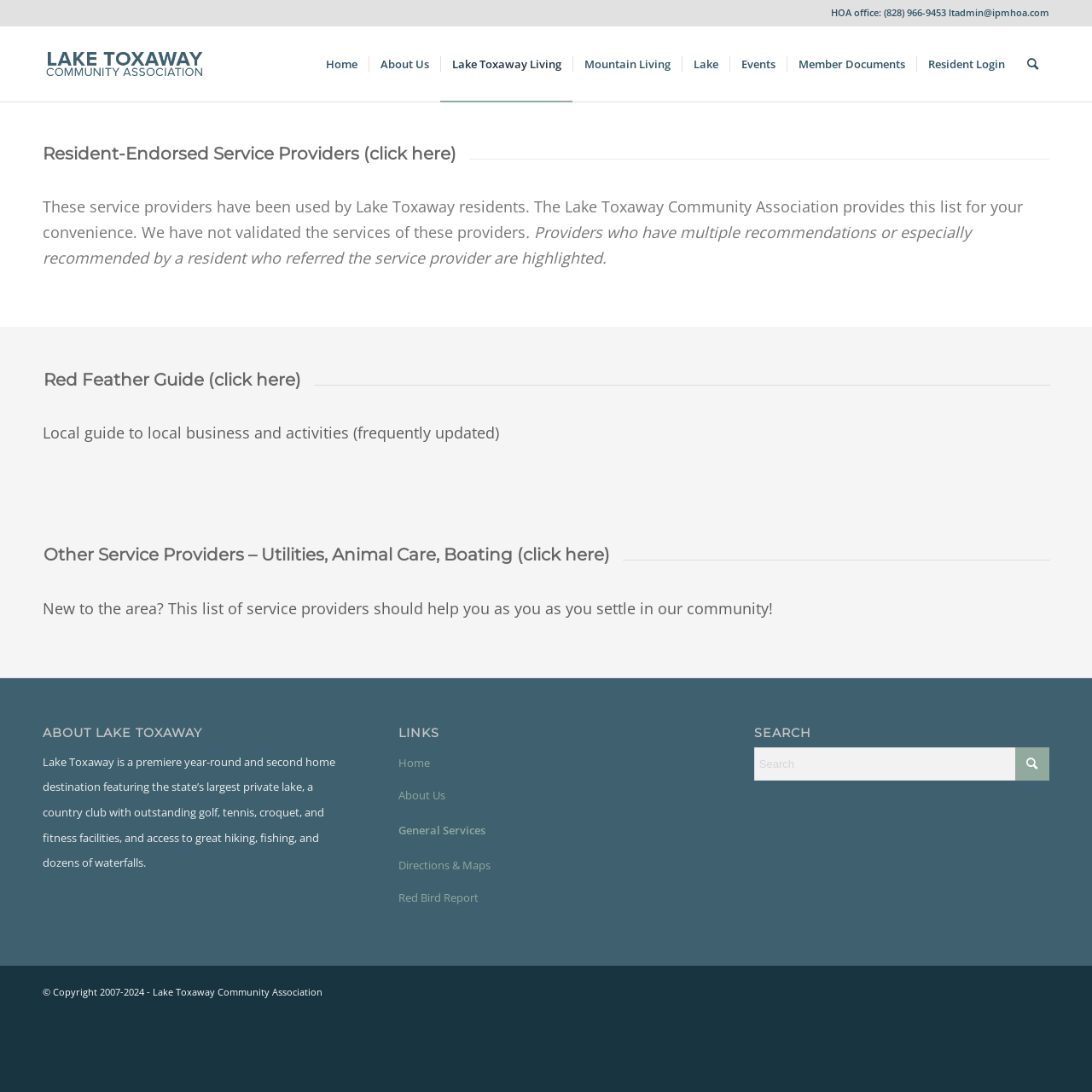What is the copyright year range of this webpage?
Look at the screenshot and provide an in-depth answer.

The copyright year range can be found at the bottom of the webpage, in the '© Copyright 2007-2024 - Lake Toxaway Community Association' text.